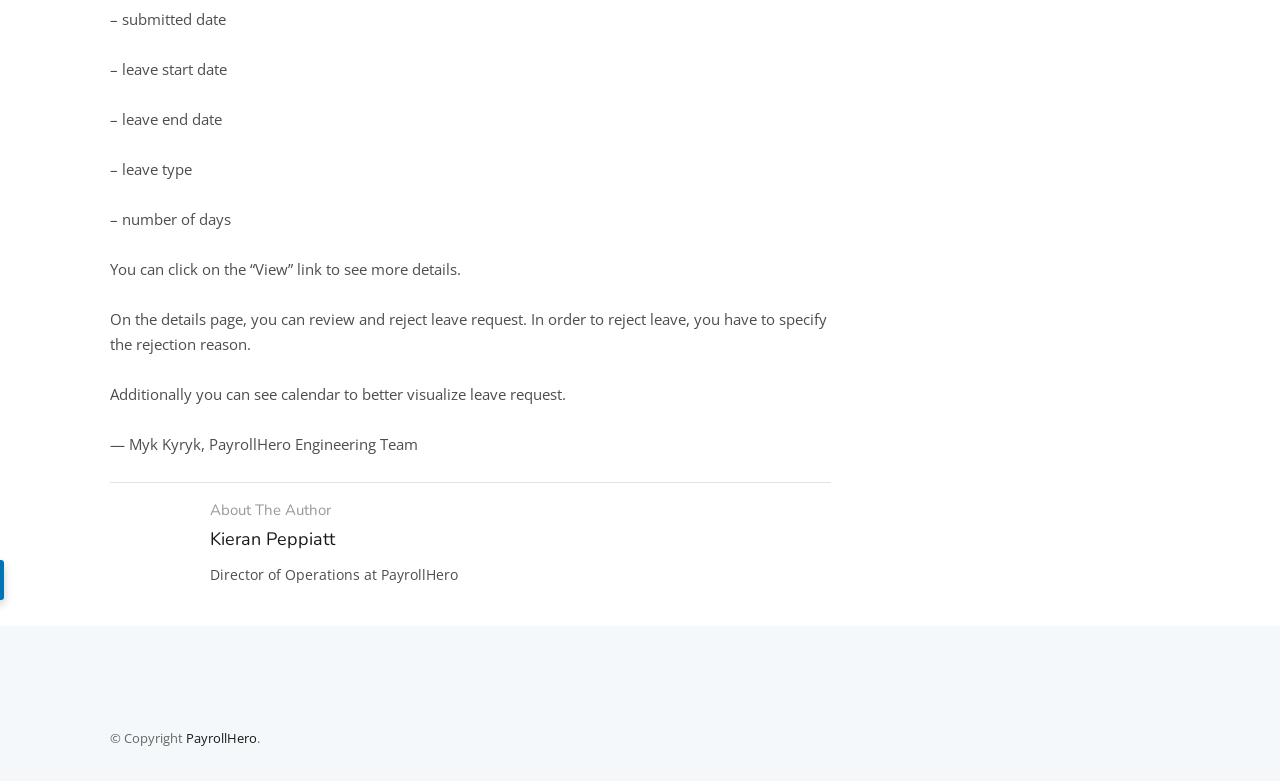Provide the bounding box coordinates for the specified HTML element described in this description: "Kieran Peppiatt". The coordinates should be four float numbers ranging from 0 to 1, in the format [left, top, right, bottom].

[0.164, 0.675, 0.262, 0.706]